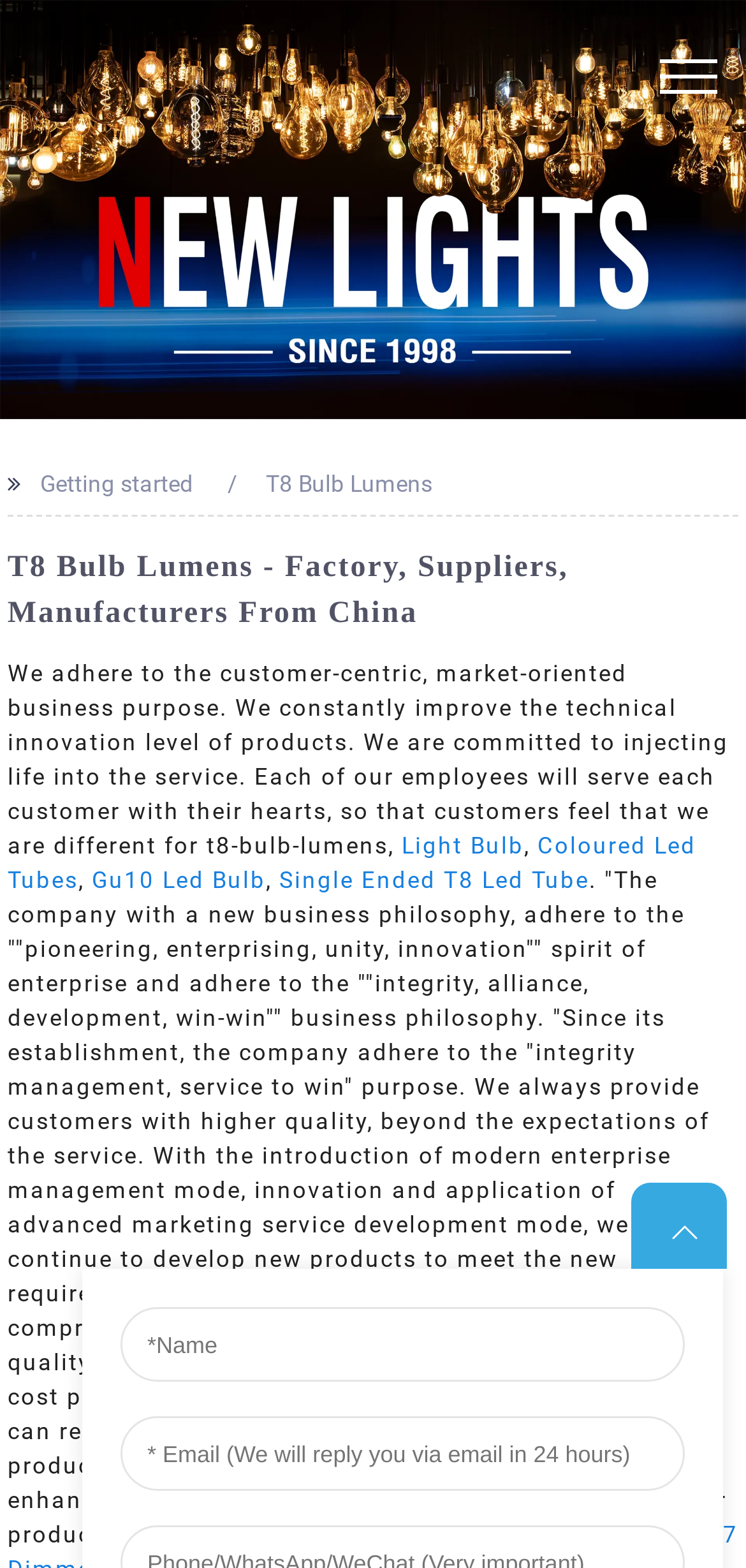Respond with a single word or phrase:
What is the purpose of the company?

integrity management, service to win